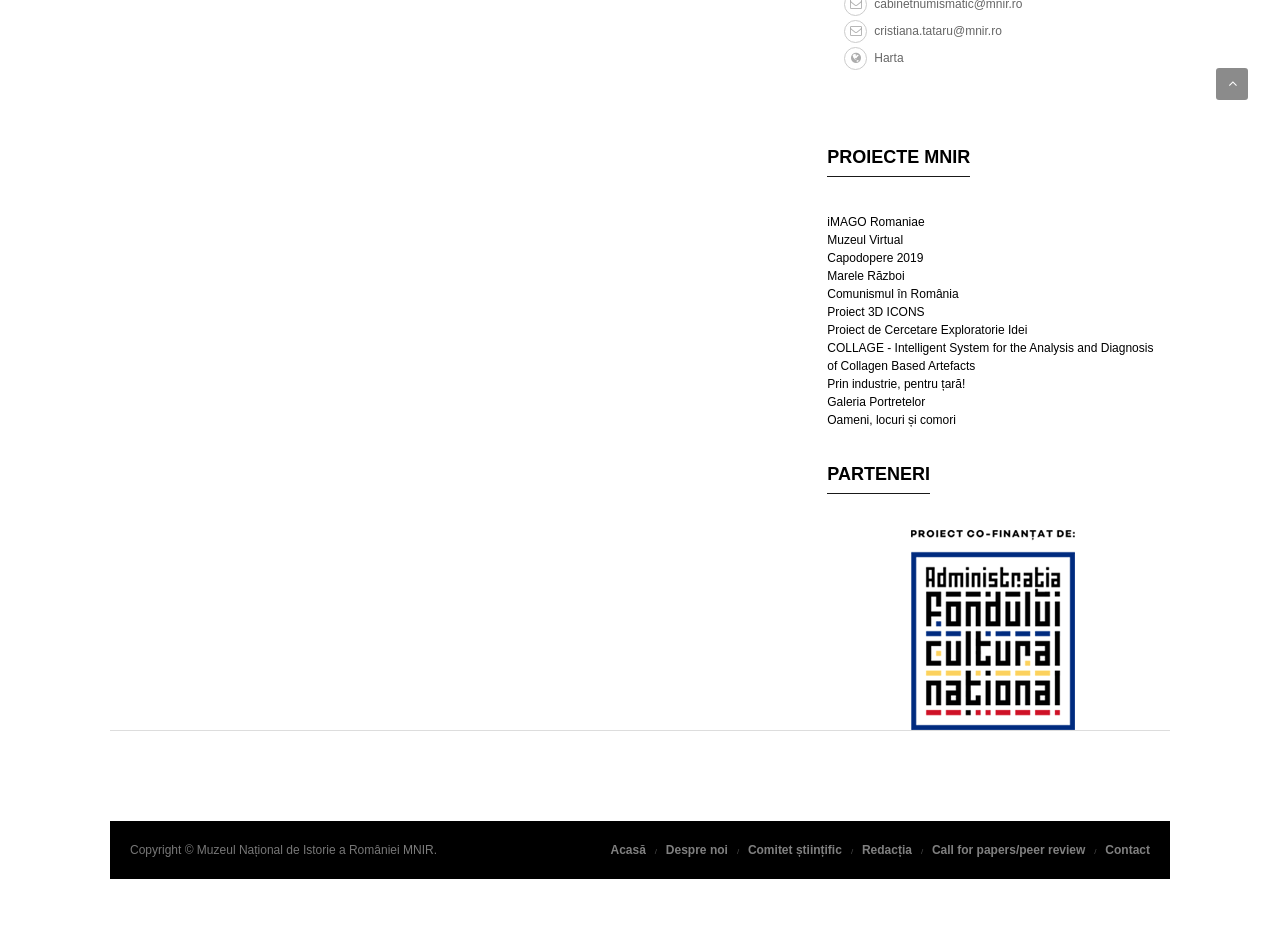Utilize the details in the image to give a detailed response to the question: What is the language of the text on the page?

I looked at the text on the page and noticed that it is written in Romanian, as evidenced by the use of Romanian words and phrases such as 'Muzeul Național de Istorie a României' and 'PROIECTE MNIR'.